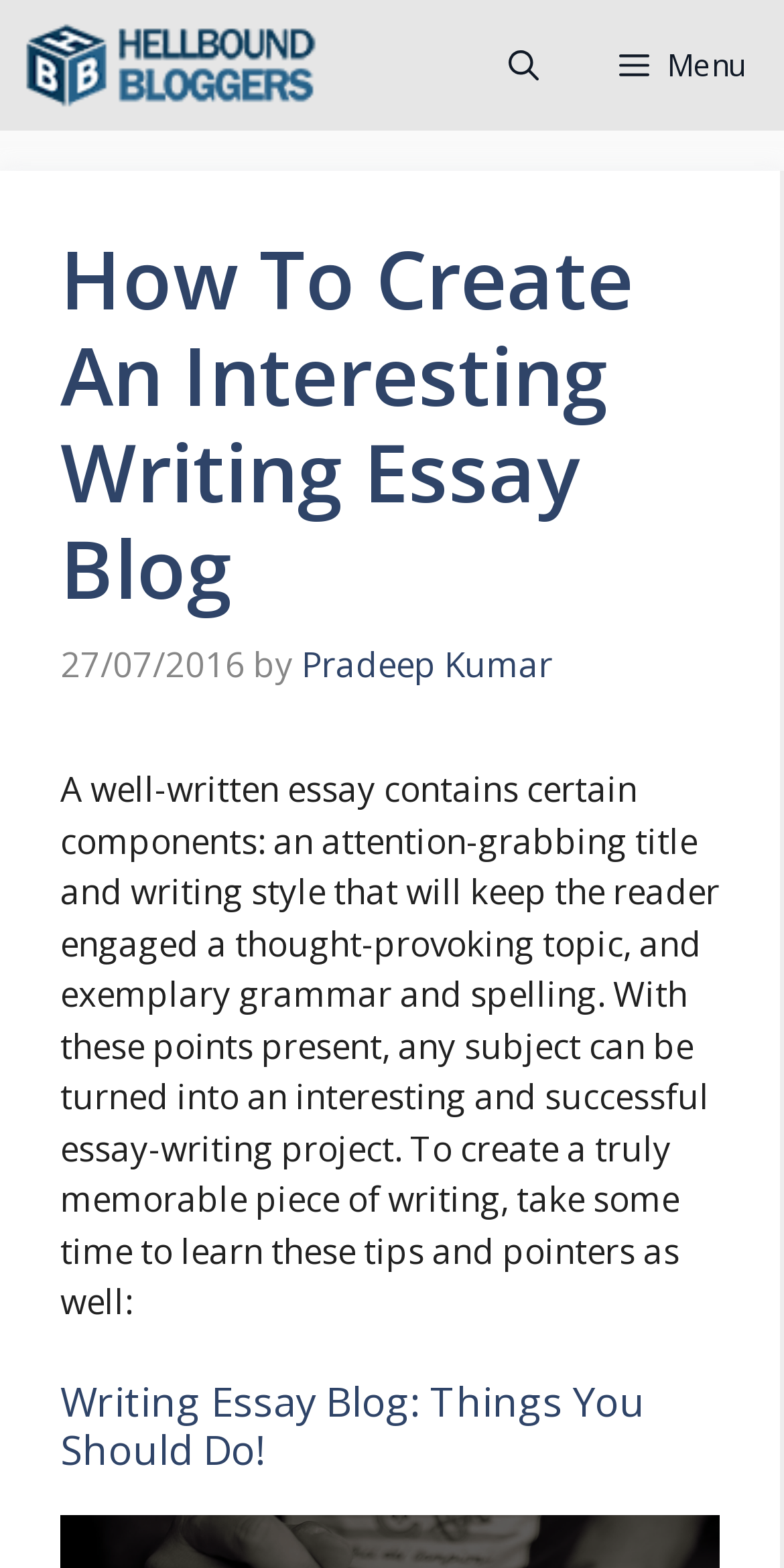What is the second section of the article about?
Please elaborate on the answer to the question with detailed information.

The second section of the article is titled 'Writing Essay Blog: Things You Should Do!', which suggests that it will provide guidance on the necessary steps to take when creating a writing essay blog.